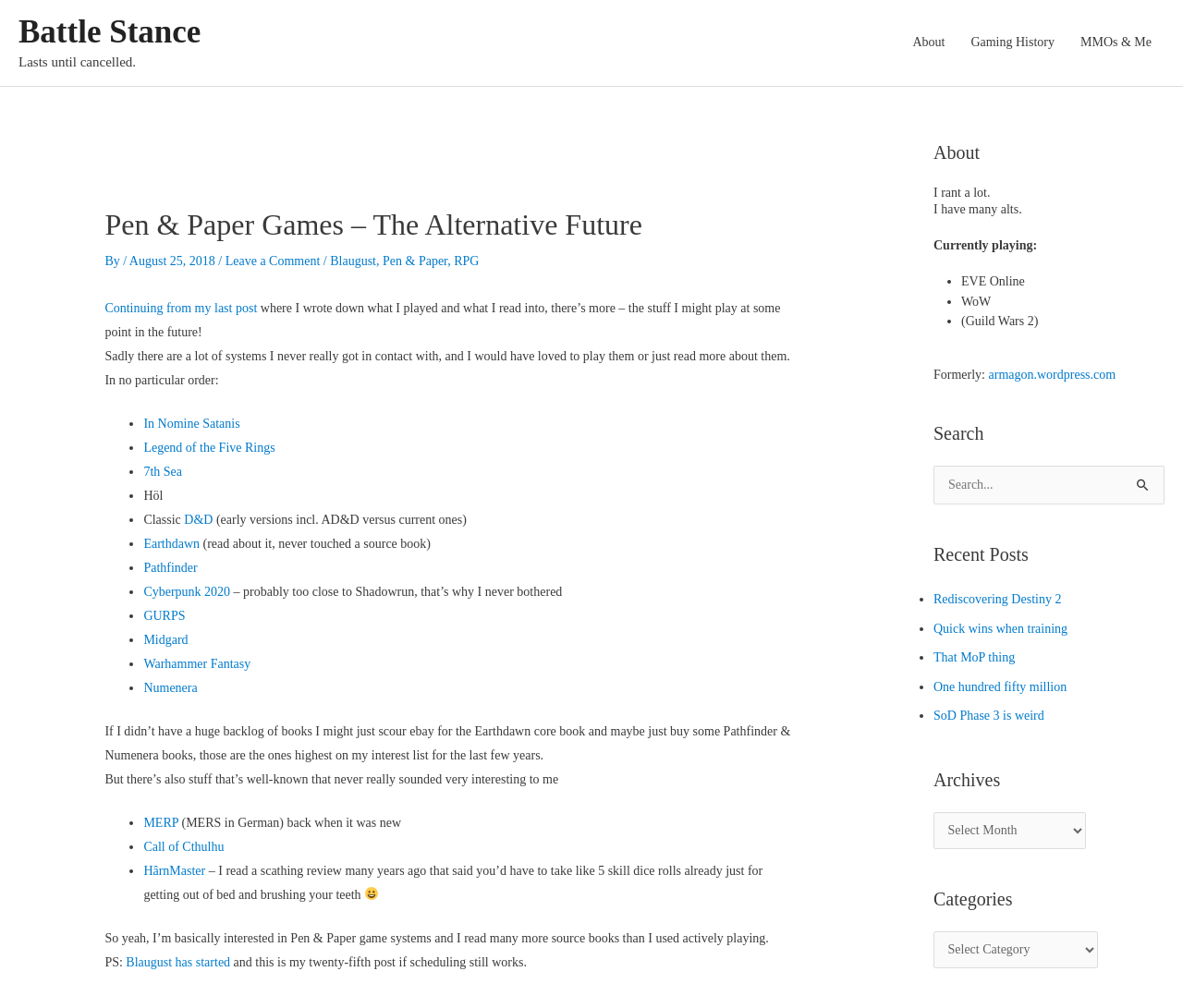Can you specify the bounding box coordinates of the area that needs to be clicked to fulfill the following instruction: "Click on the 'Blaugust' link"?

[0.279, 0.252, 0.318, 0.265]